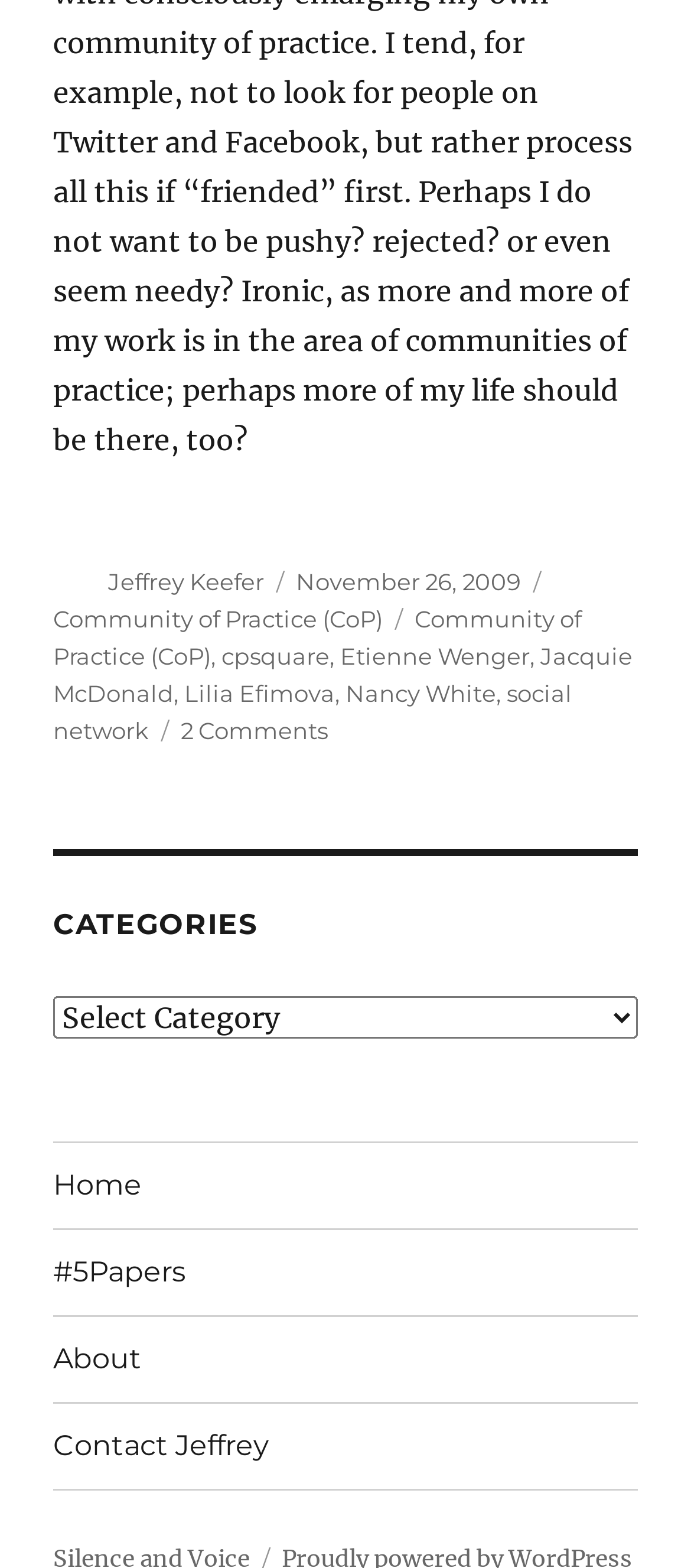Show me the bounding box coordinates of the clickable region to achieve the task as per the instruction: "View author's profile".

[0.156, 0.362, 0.382, 0.38]